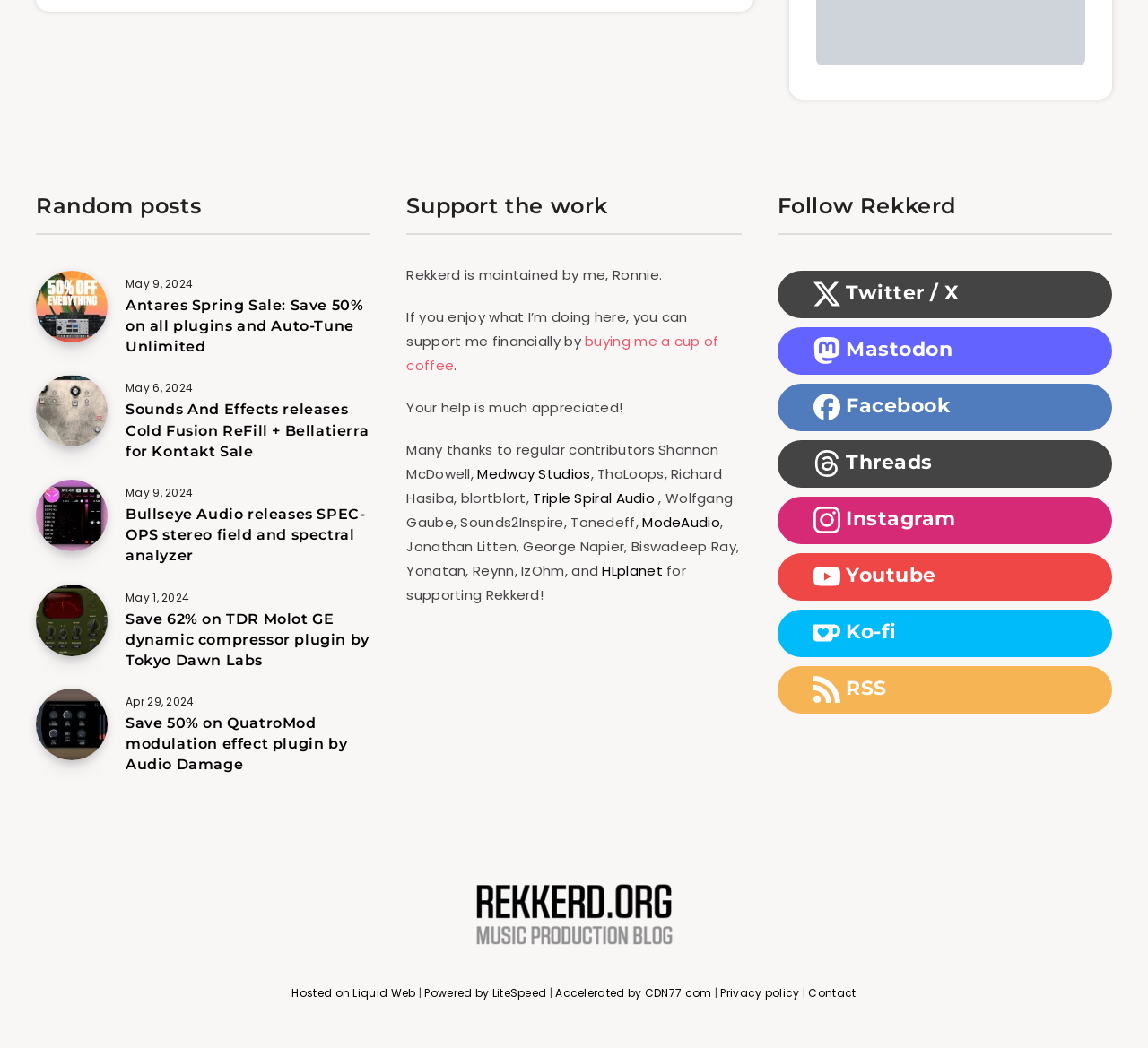How many articles are on the webpage?
Using the image as a reference, deliver a detailed and thorough answer to the question.

I counted the number of article elements on the webpage, which are [193], [194], [195], [196], and [197]. Each of these elements contains a heading, link, image, and time, which suggests that they are individual articles.